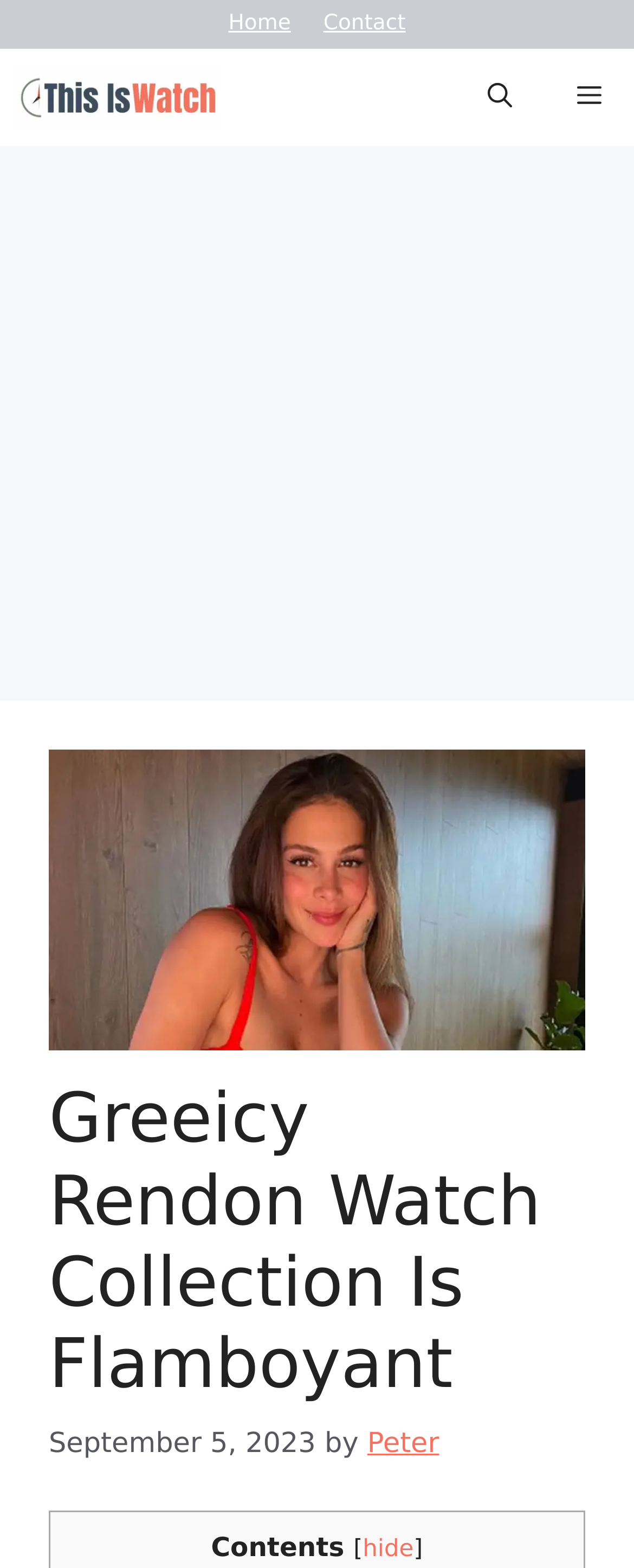Please provide a comprehensive answer to the question based on the screenshot: What is the date of the article?

The date of the article can be found below the heading, next to the author's name, which is 'Peter'.